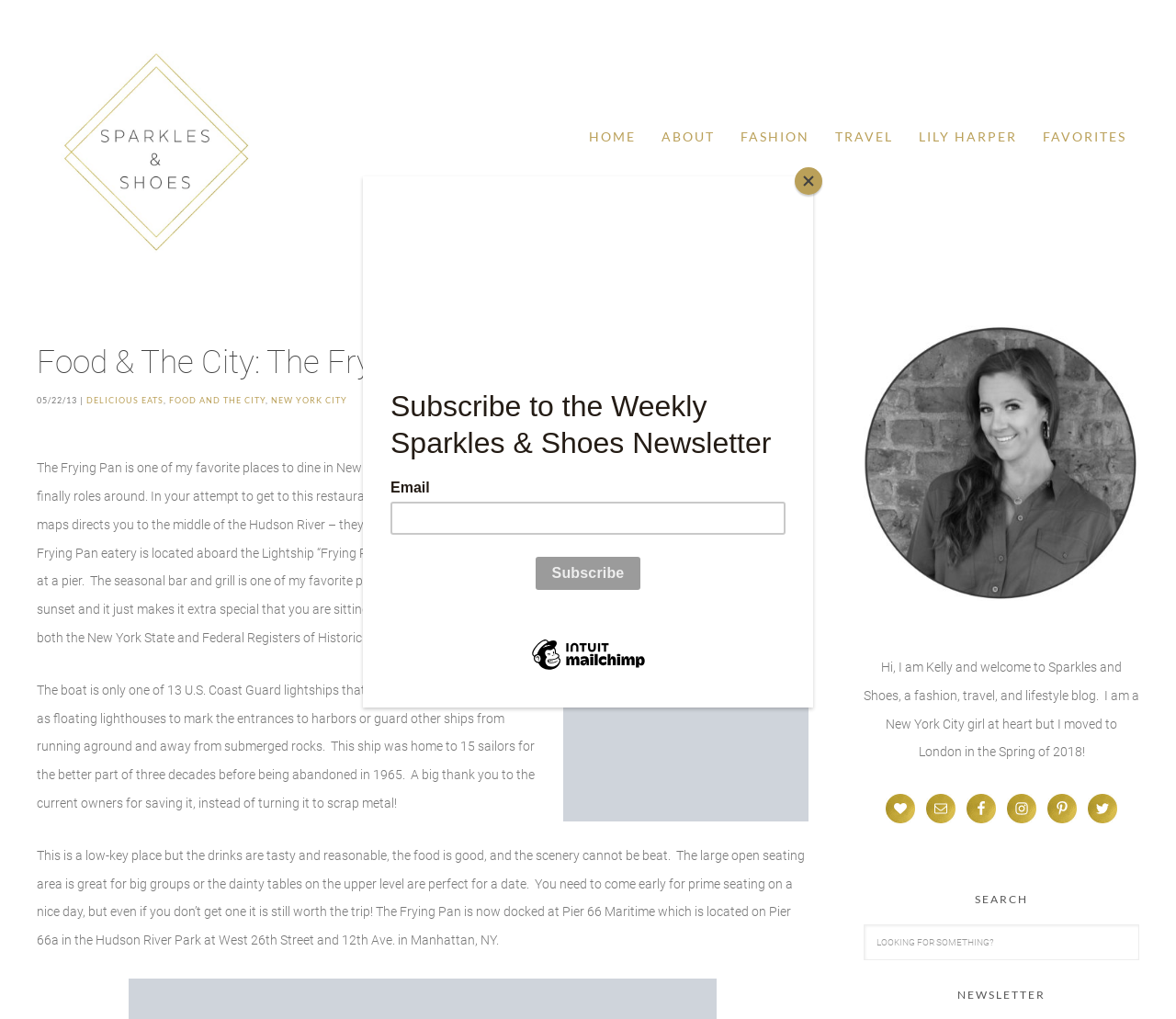Give a concise answer of one word or phrase to the question: 
What is the author's name?

Kelly